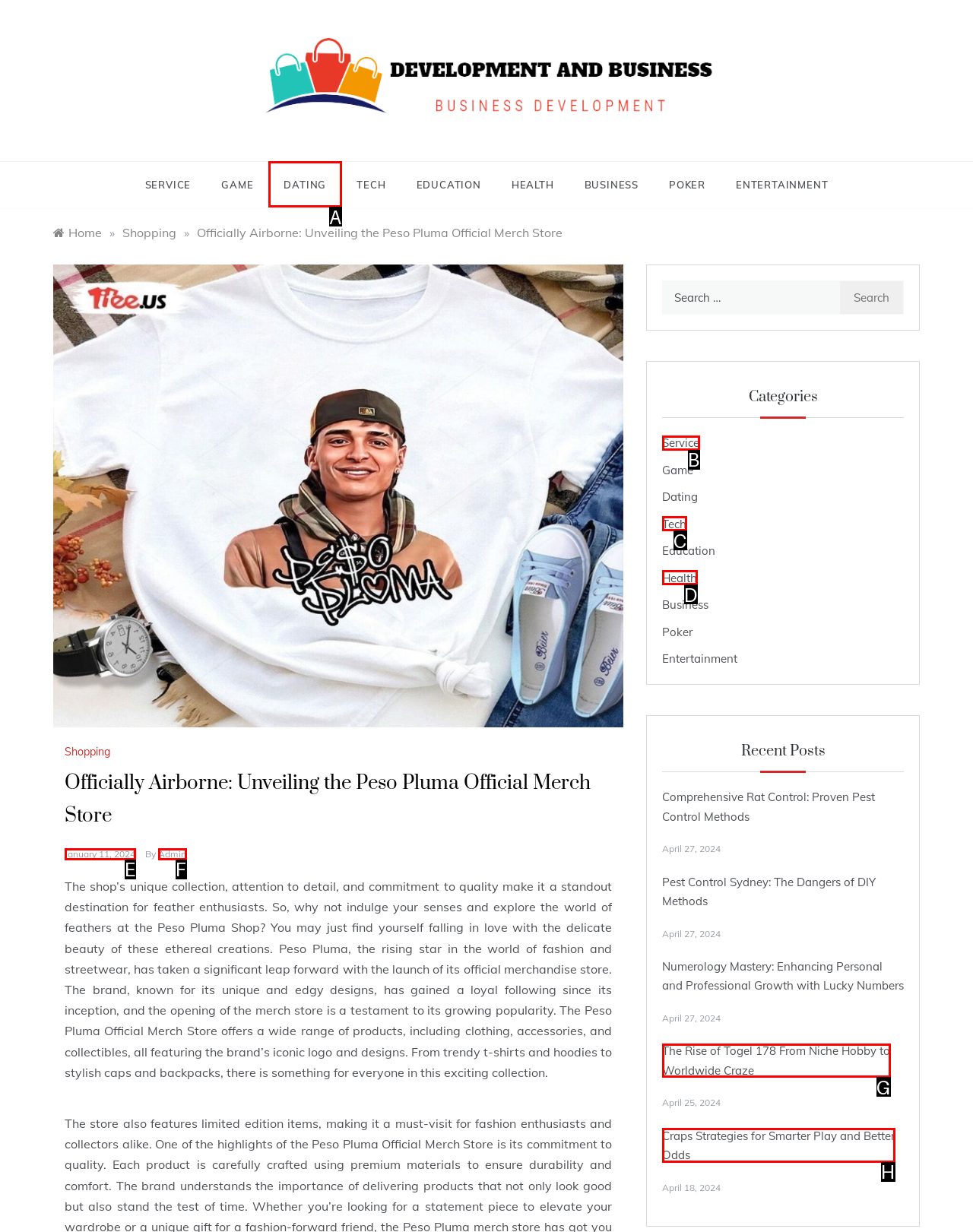Choose the option that aligns with the description: January 11, 2024January 12, 2024
Respond with the letter of the chosen option directly.

E